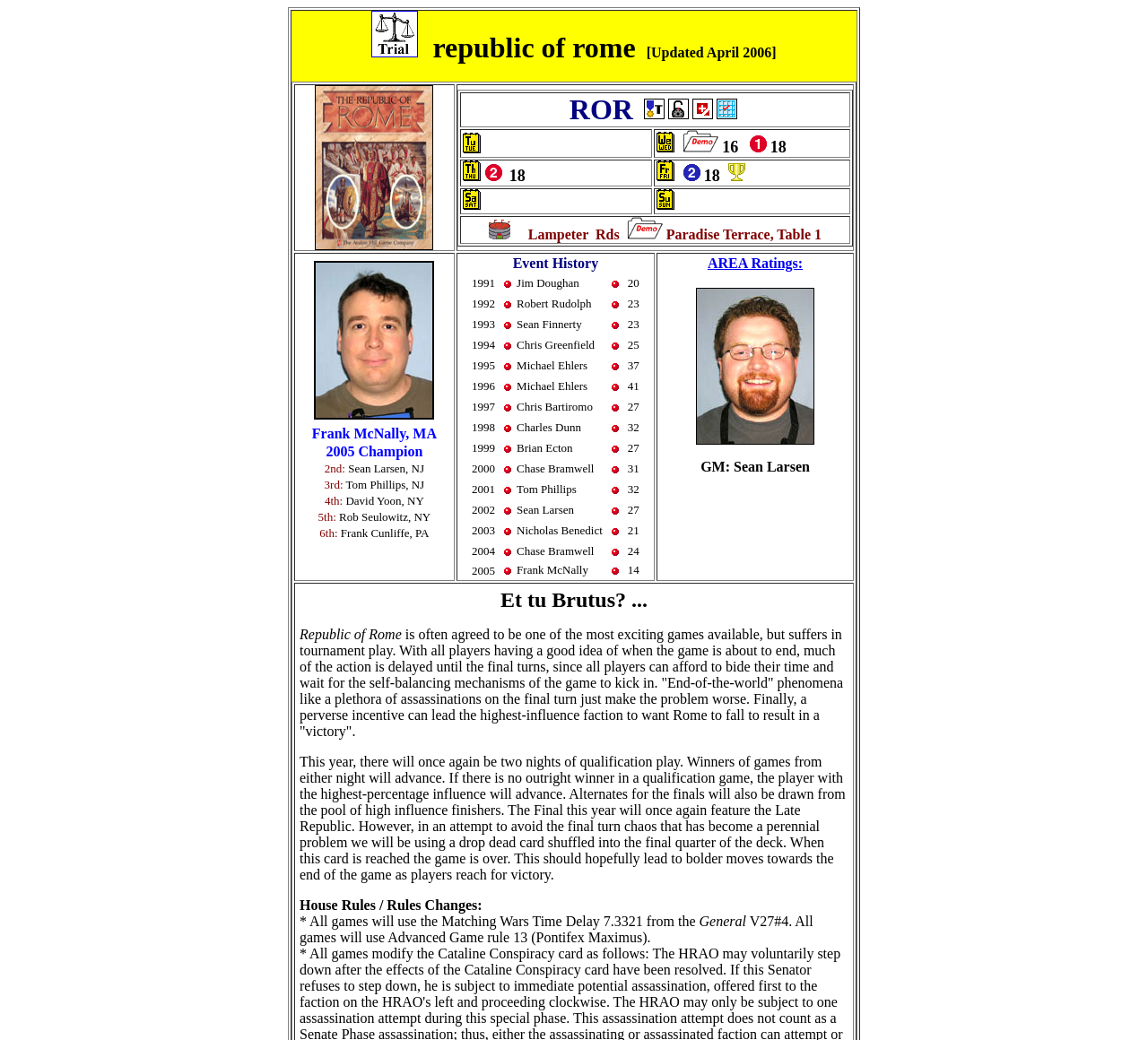Refer to the image and provide an in-depth answer to the question: 
What is the ranking of David Yoon in the 2005 championship?

By looking at the table on the webpage, we can see that David Yoon is listed as 4th in the 2005 championship.